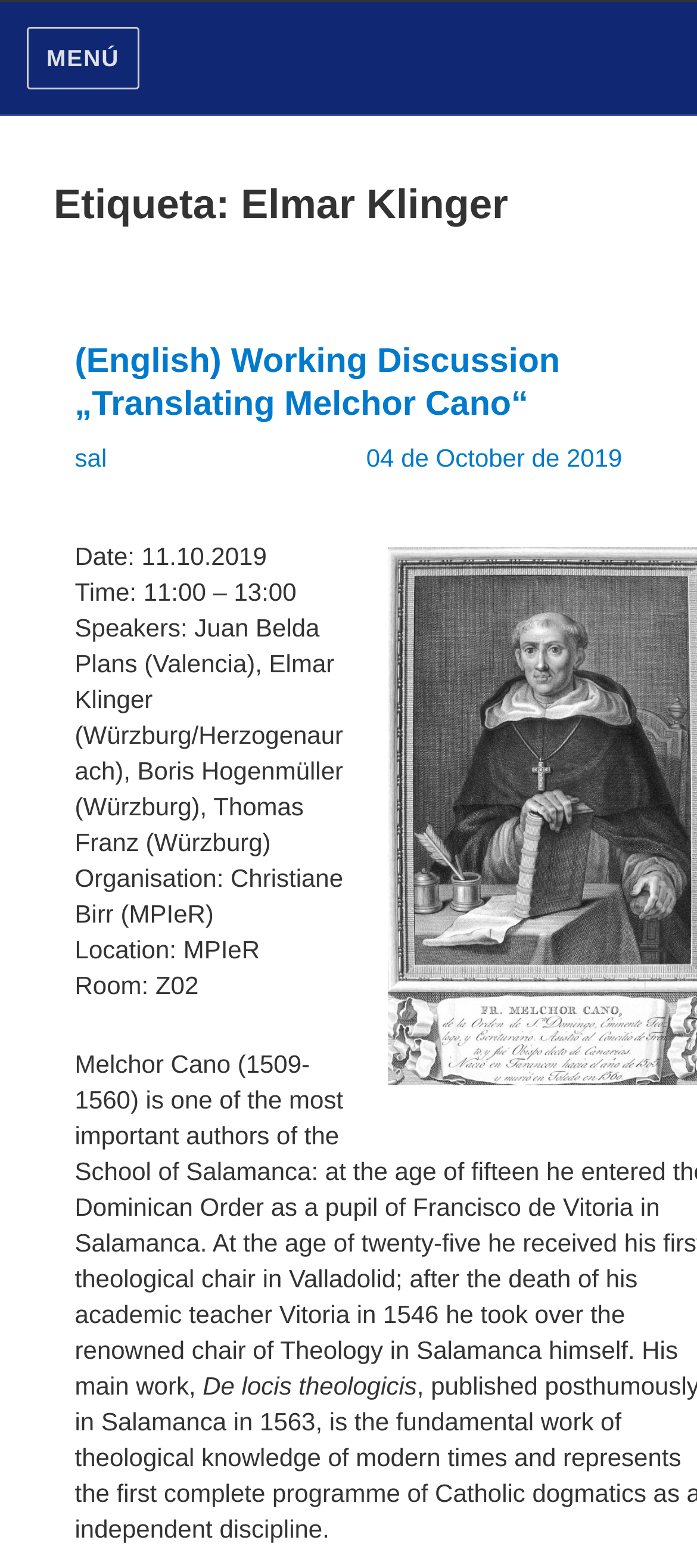Please determine and provide the text content of the webpage's heading.

Etiqueta: Elmar Klinger